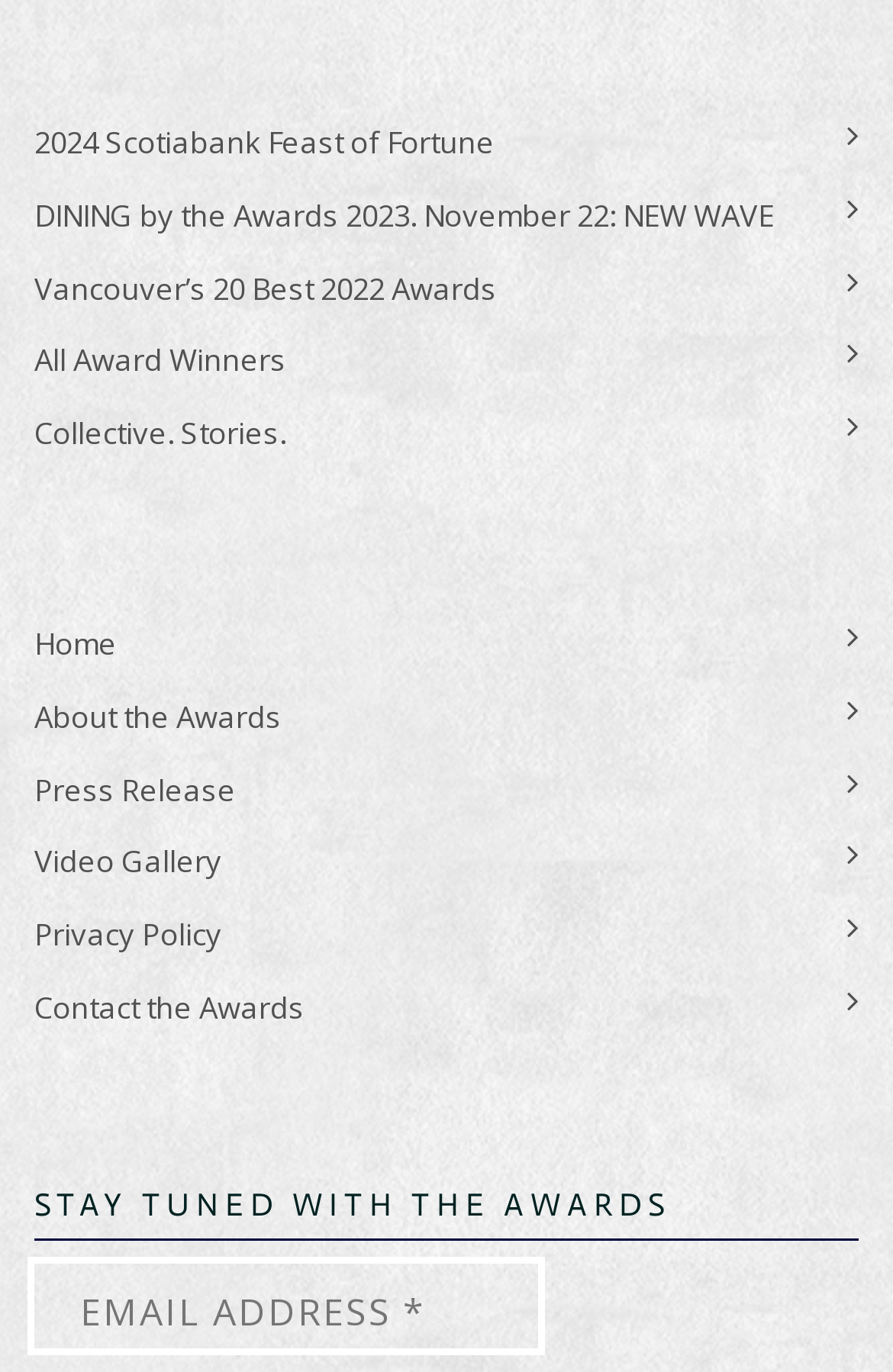Determine the bounding box coordinates for the area that needs to be clicked to fulfill this task: "Subscribe to the awards newsletter". The coordinates must be given as four float numbers between 0 and 1, i.e., [left, top, right, bottom].

[0.038, 0.922, 0.603, 0.984]